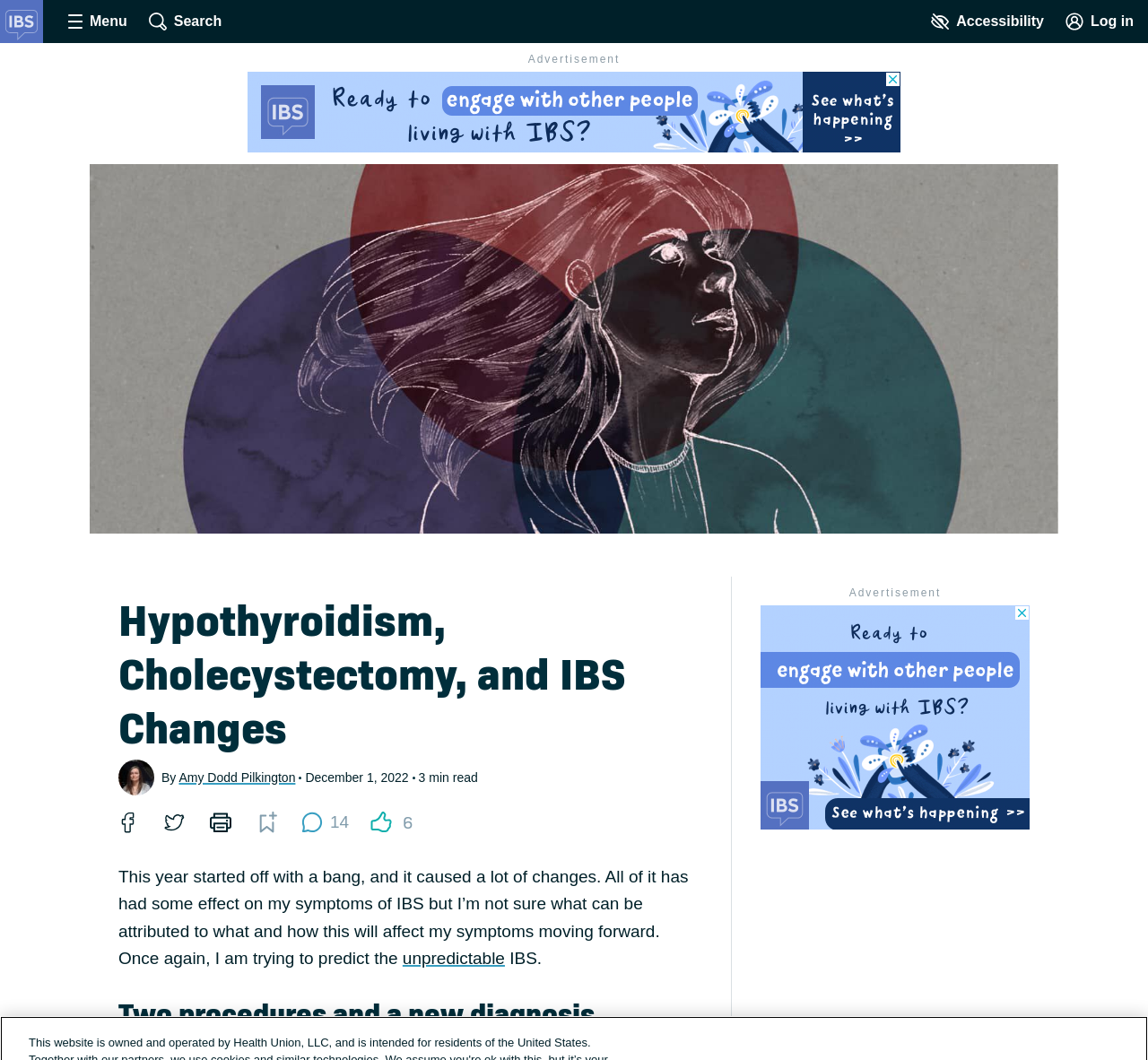Can you give a detailed response to the following question using the information from the image? How long does it take to read the article?

The reading time is mentioned below the author's name and date of publication. It says '3 min read'.